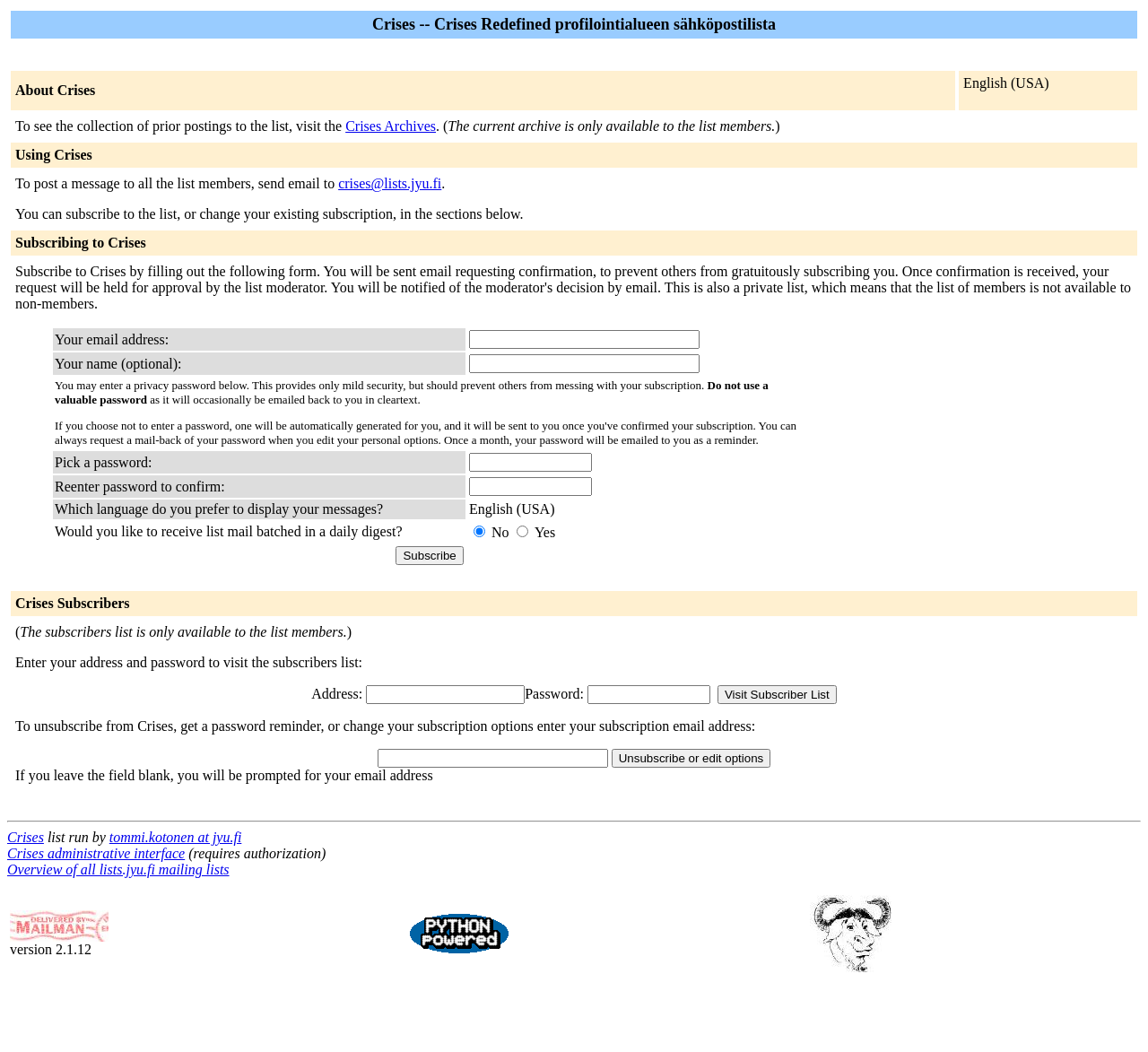Given the description of a UI element: "input value="Subscribe" name="email-button" value="Subscribe"", identify the bounding box coordinates of the matching element in the webpage screenshot.

[0.345, 0.519, 0.404, 0.537]